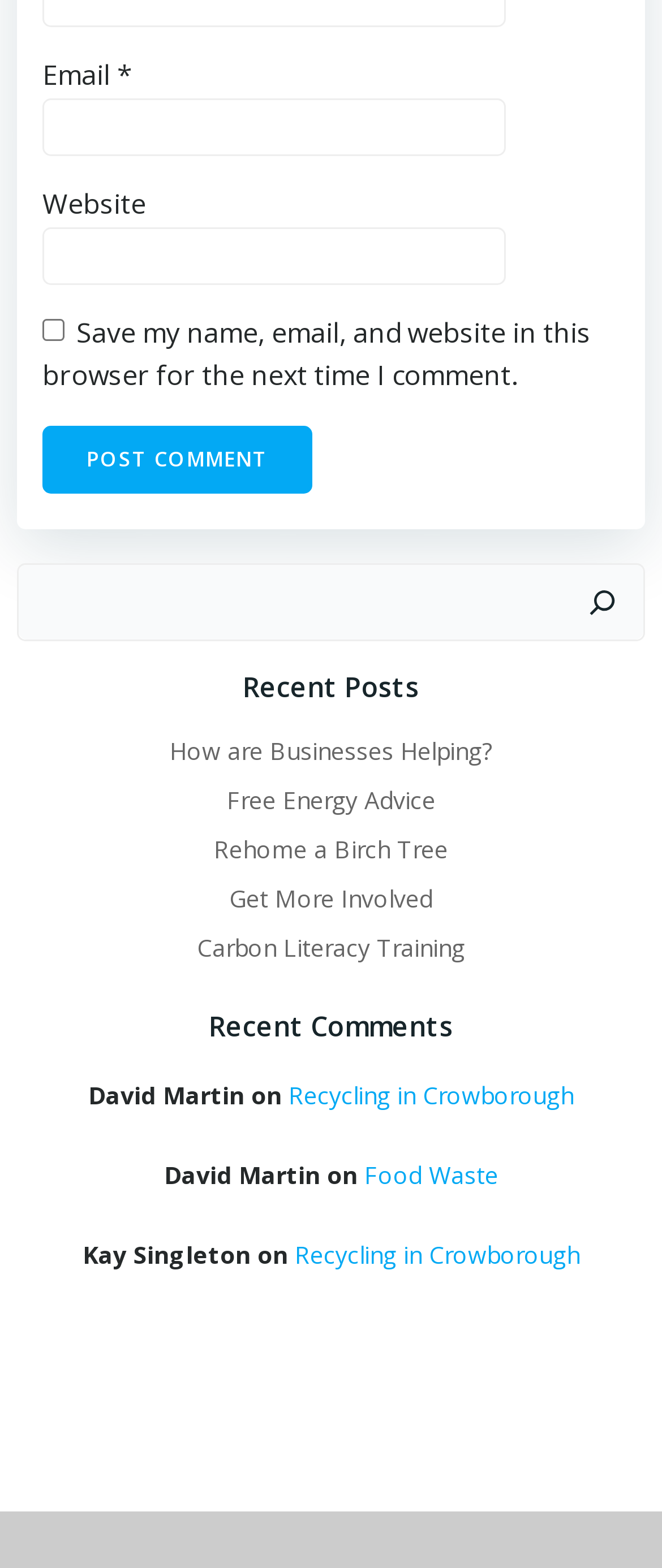Provide the bounding box coordinates for the specified HTML element described in this description: "Food Waste". The coordinates should be four float numbers ranging from 0 to 1, in the format [left, top, right, bottom].

[0.55, 0.739, 0.753, 0.76]